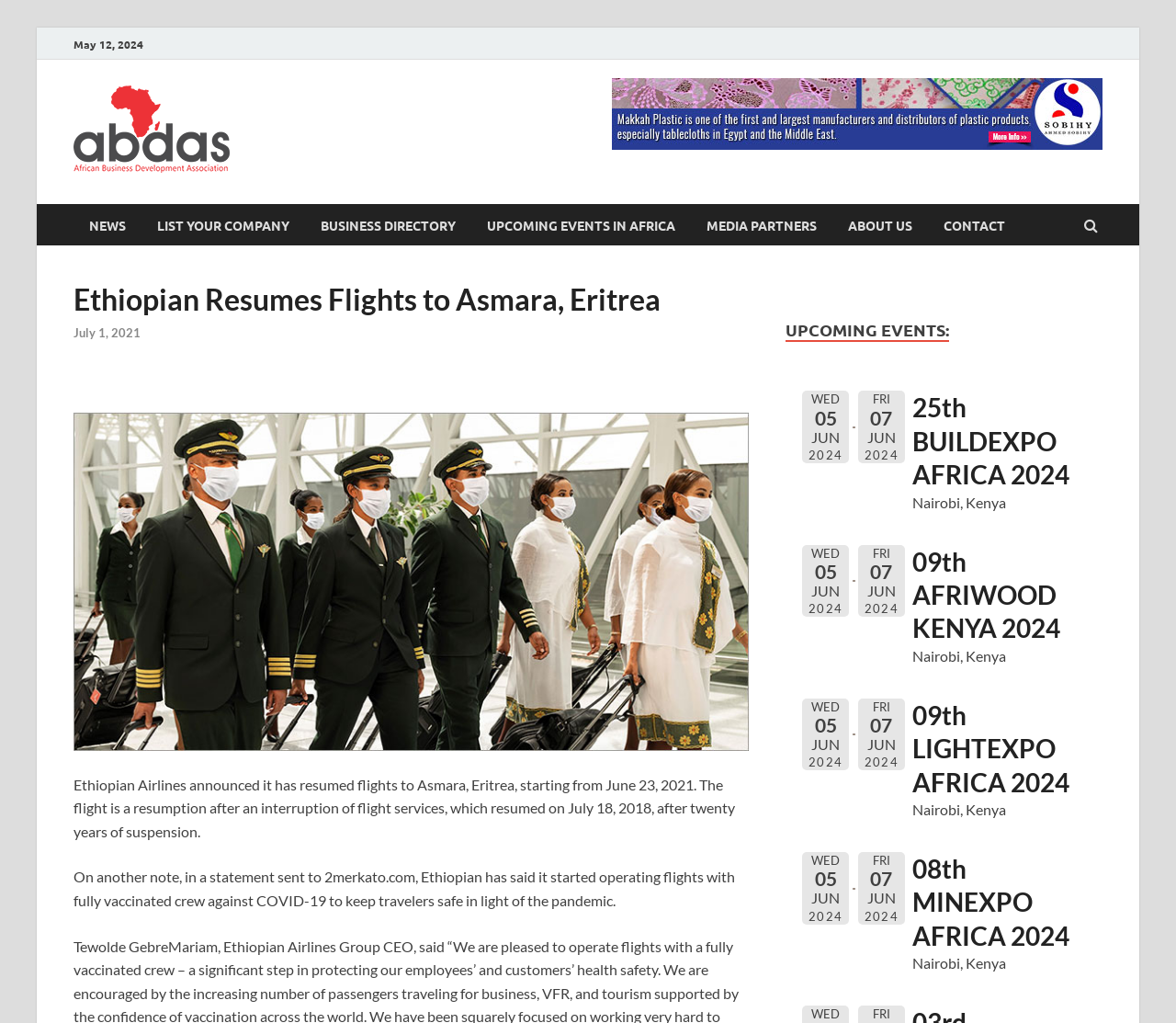Please specify the bounding box coordinates of the clickable region to carry out the following instruction: "Learn more about 09th AFRIWOOD KENYA 2024". The coordinates should be four float numbers between 0 and 1, in the format [left, top, right, bottom].

[0.776, 0.532, 0.923, 0.63]